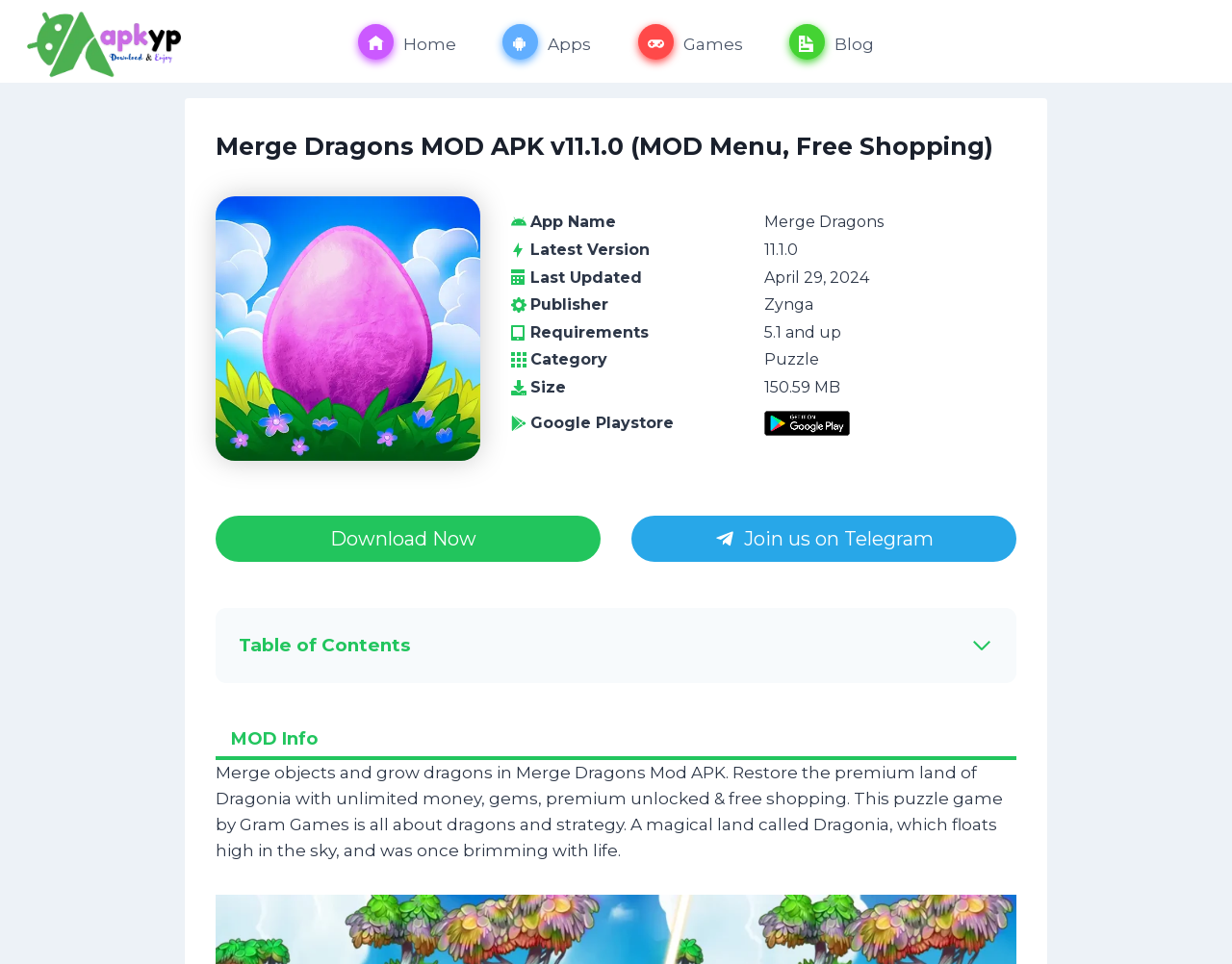Determine the bounding box coordinates of the region I should click to achieve the following instruction: "Click the 'APKYP Logo' link". Ensure the bounding box coordinates are four float numbers between 0 and 1, i.e., [left, top, right, bottom].

[0.019, 0.0, 0.175, 0.086]